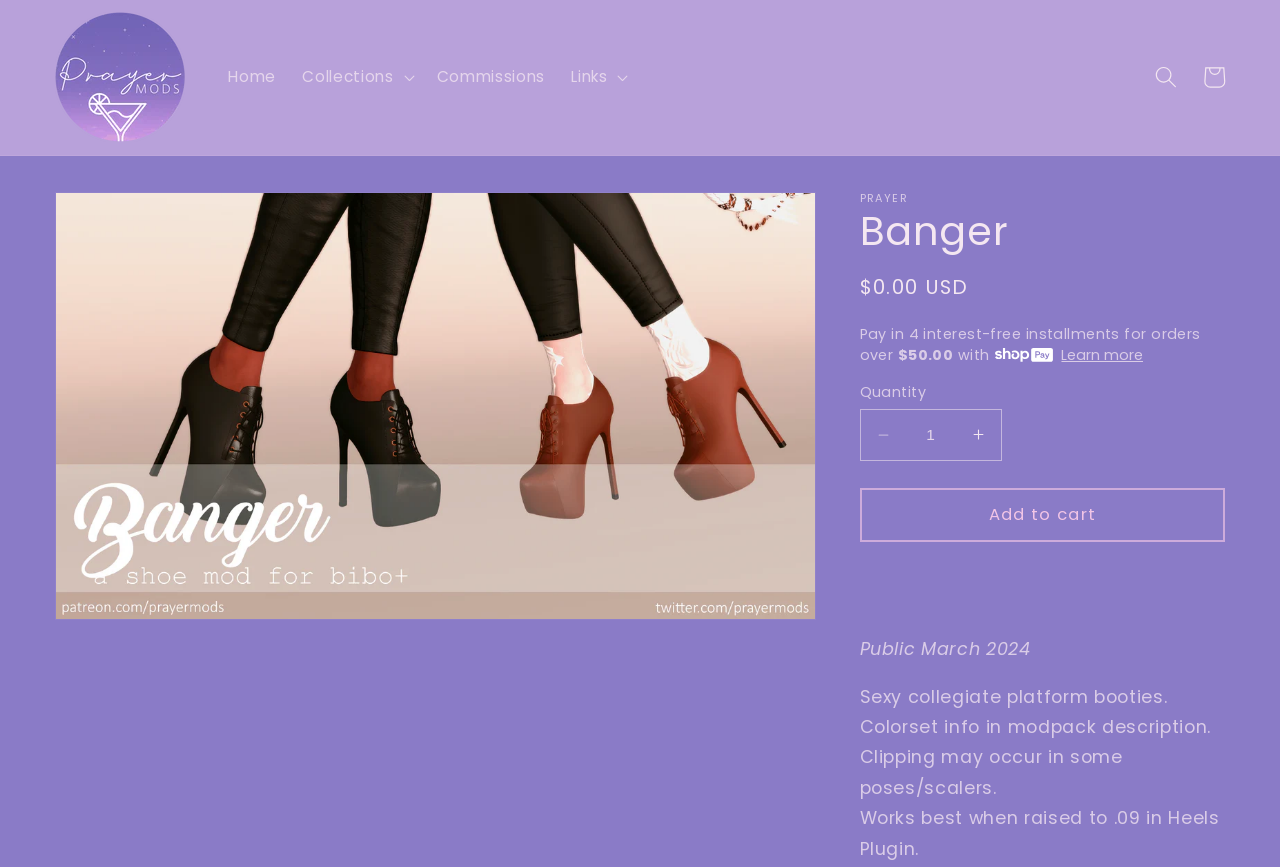Calculate the bounding box coordinates for the UI element based on the following description: "parent_node: Home". Ensure the coordinates are four float numbers between 0 and 1, i.e., [left, top, right, bottom].

[0.037, 0.005, 0.151, 0.174]